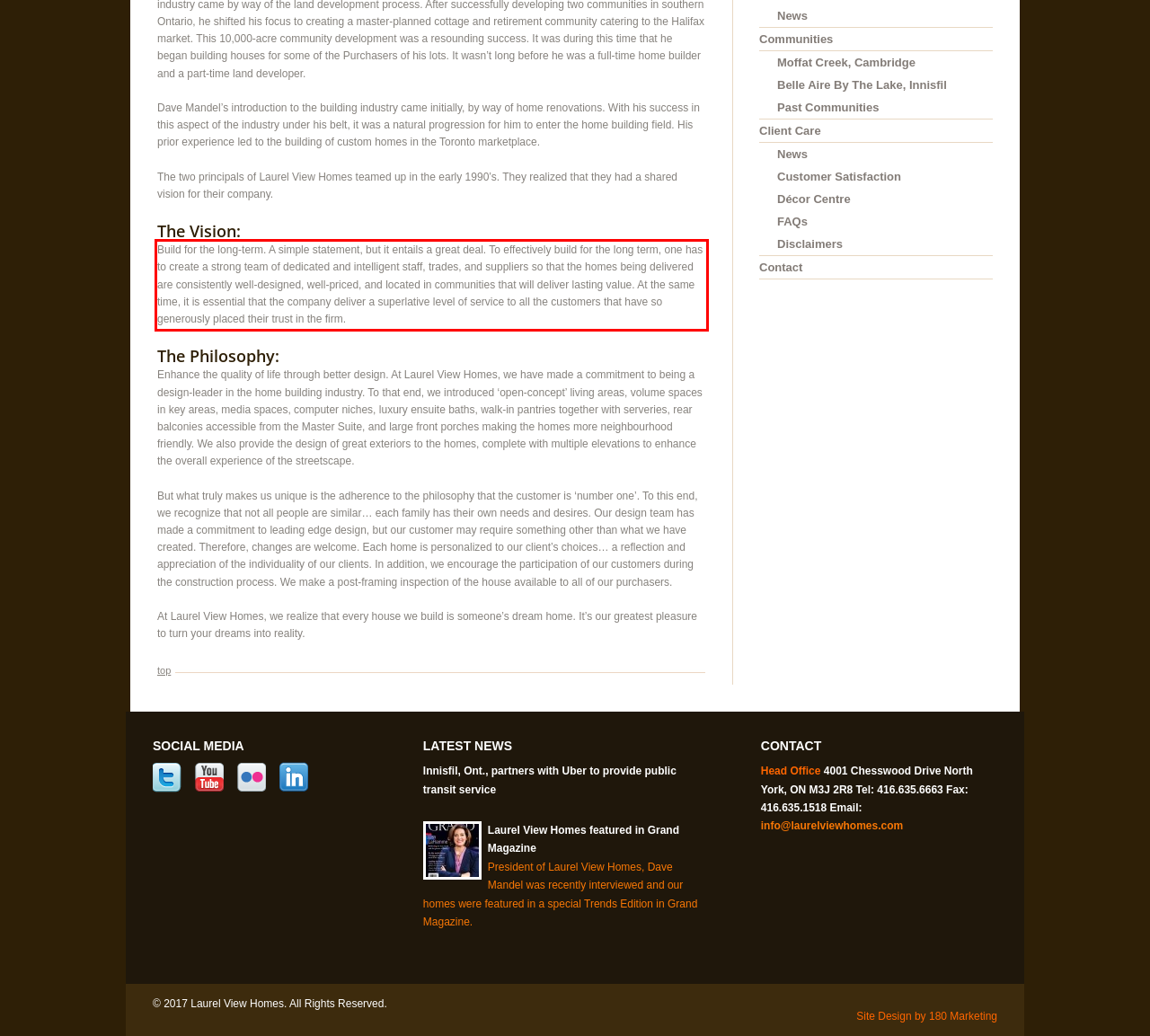You are looking at a screenshot of a webpage with a red rectangle bounding box. Use OCR to identify and extract the text content found inside this red bounding box.

Build for the long-term. A simple statement, but it entails a great deal. To effectively build for the long term, one has to create a strong team of dedicated and intelligent staff, trades, and suppliers so that the homes being delivered are consistently well-designed, well-priced, and located in communities that will deliver lasting value. At the same time, it is essential that the company deliver a superlative level of service to all the customers that have so generously placed their trust in the firm.